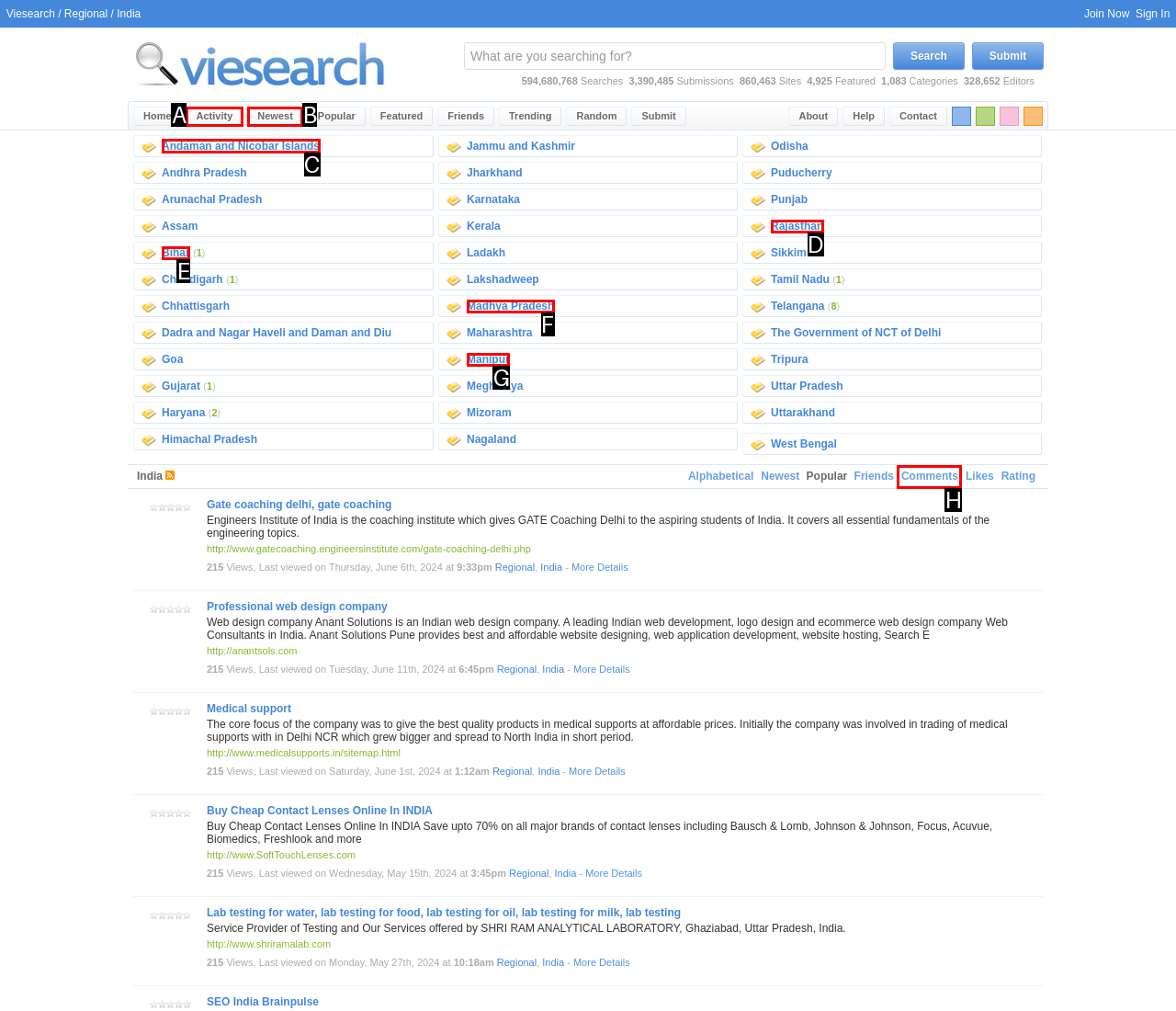Please indicate which HTML element to click in order to fulfill the following task: View 'Andaman and Nicobar Islands' websites Respond with the letter of the chosen option.

C